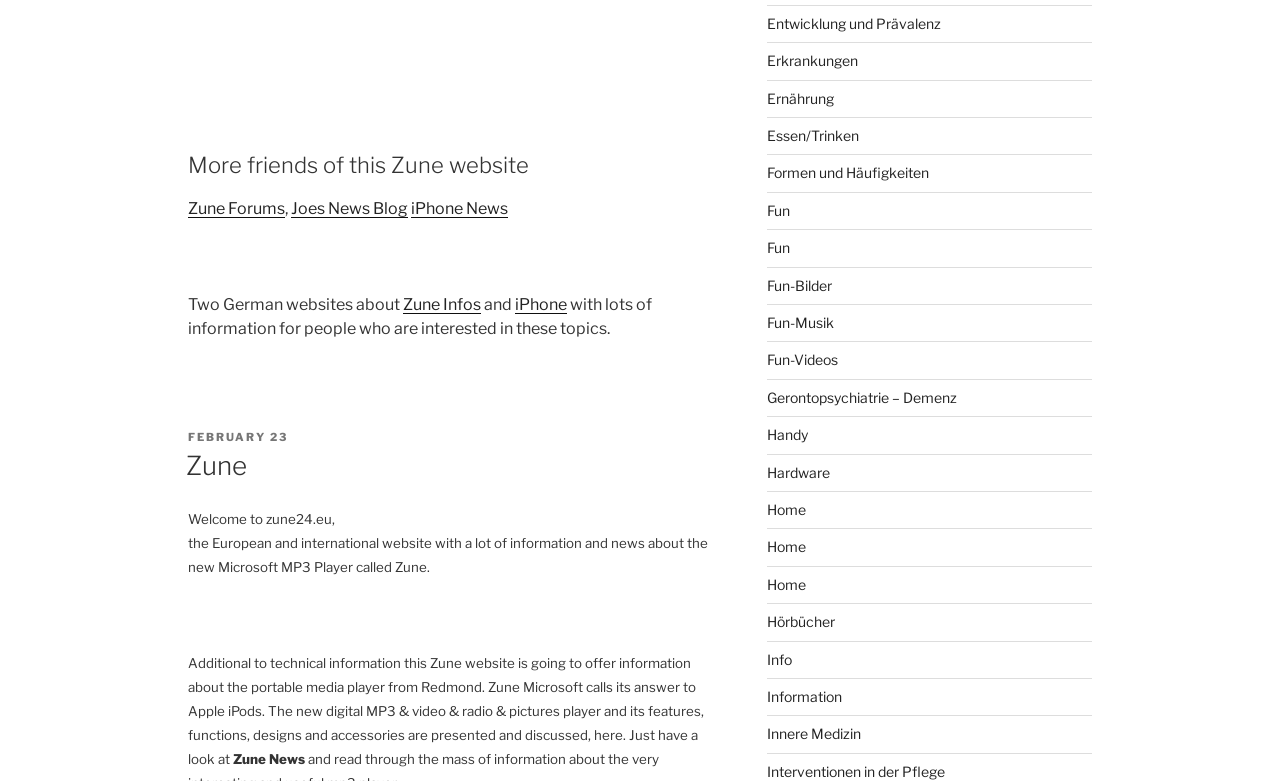What is the topic of the website?
Based on the image, answer the question with as much detail as possible.

The topic of the website can be inferred from the multiple mentions of 'Zune' throughout the webpage, including the heading 'Zune' and the text 'the European and international website with a lot of information and news about the new Microsoft MP3 Player called Zune'.